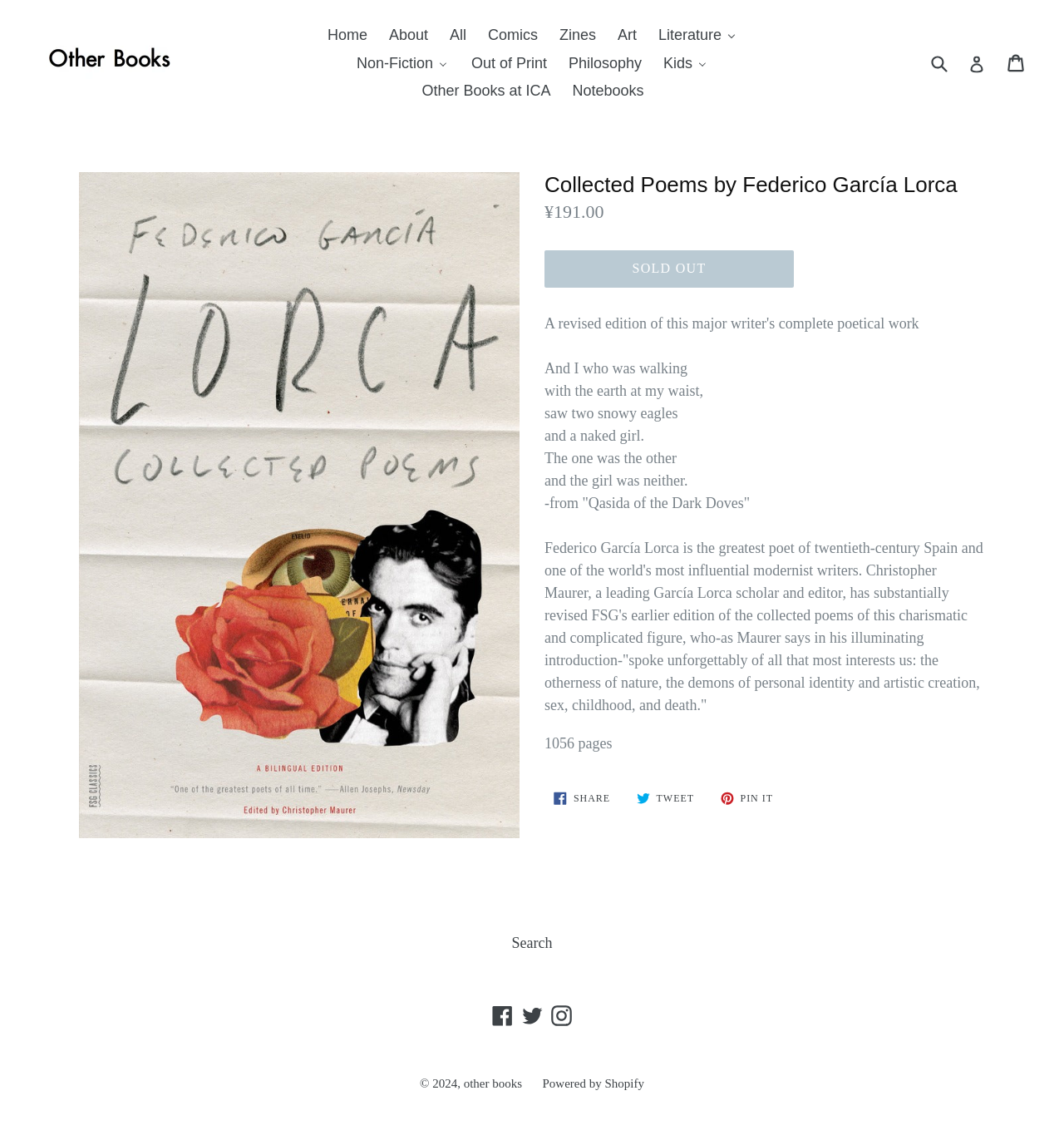Please identify the bounding box coordinates of the element I should click to complete this instruction: 'Share on Facebook'. The coordinates should be given as four float numbers between 0 and 1, like this: [left, top, right, bottom].

[0.512, 0.688, 0.582, 0.713]